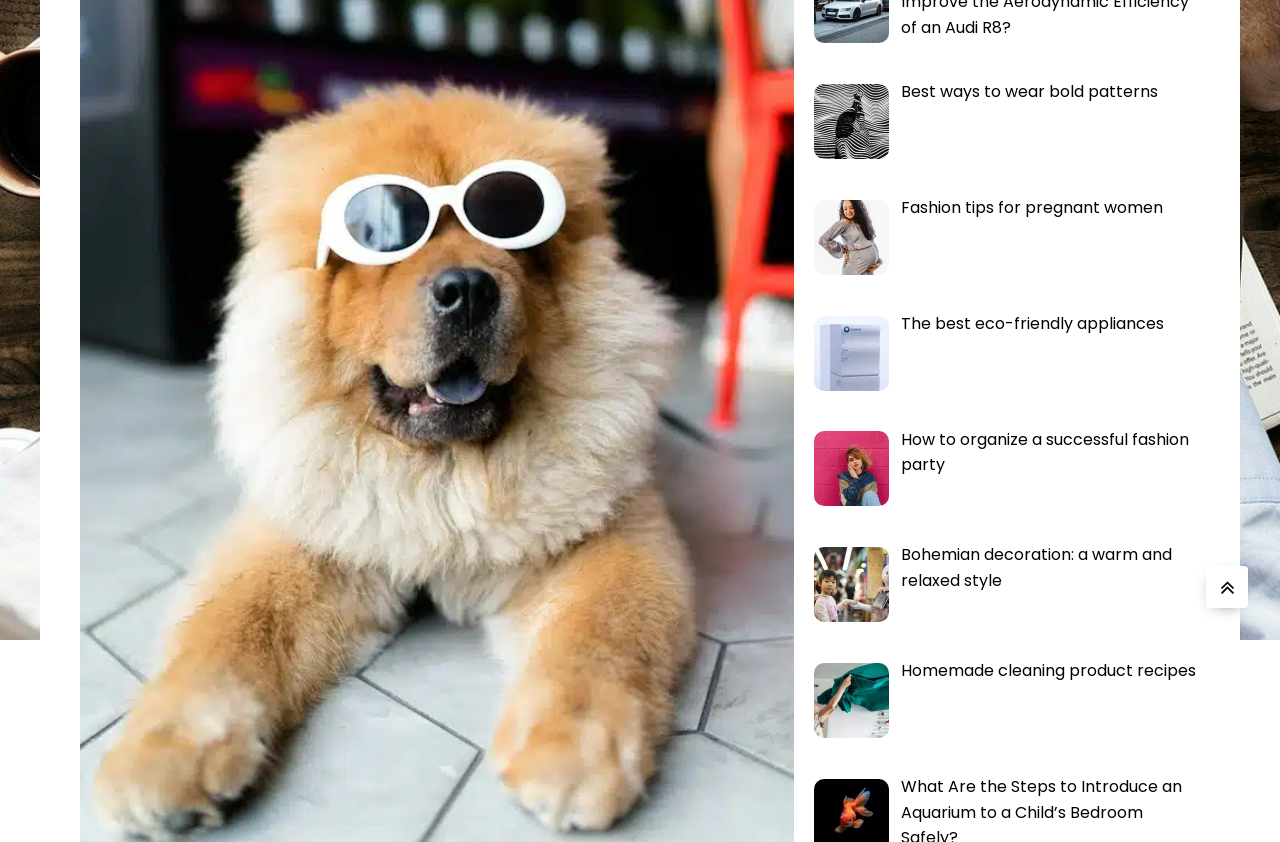Locate the bounding box of the UI element with the following description: "parent_node: AUTOMOTIVE".

[0.942, 0.672, 0.975, 0.722]